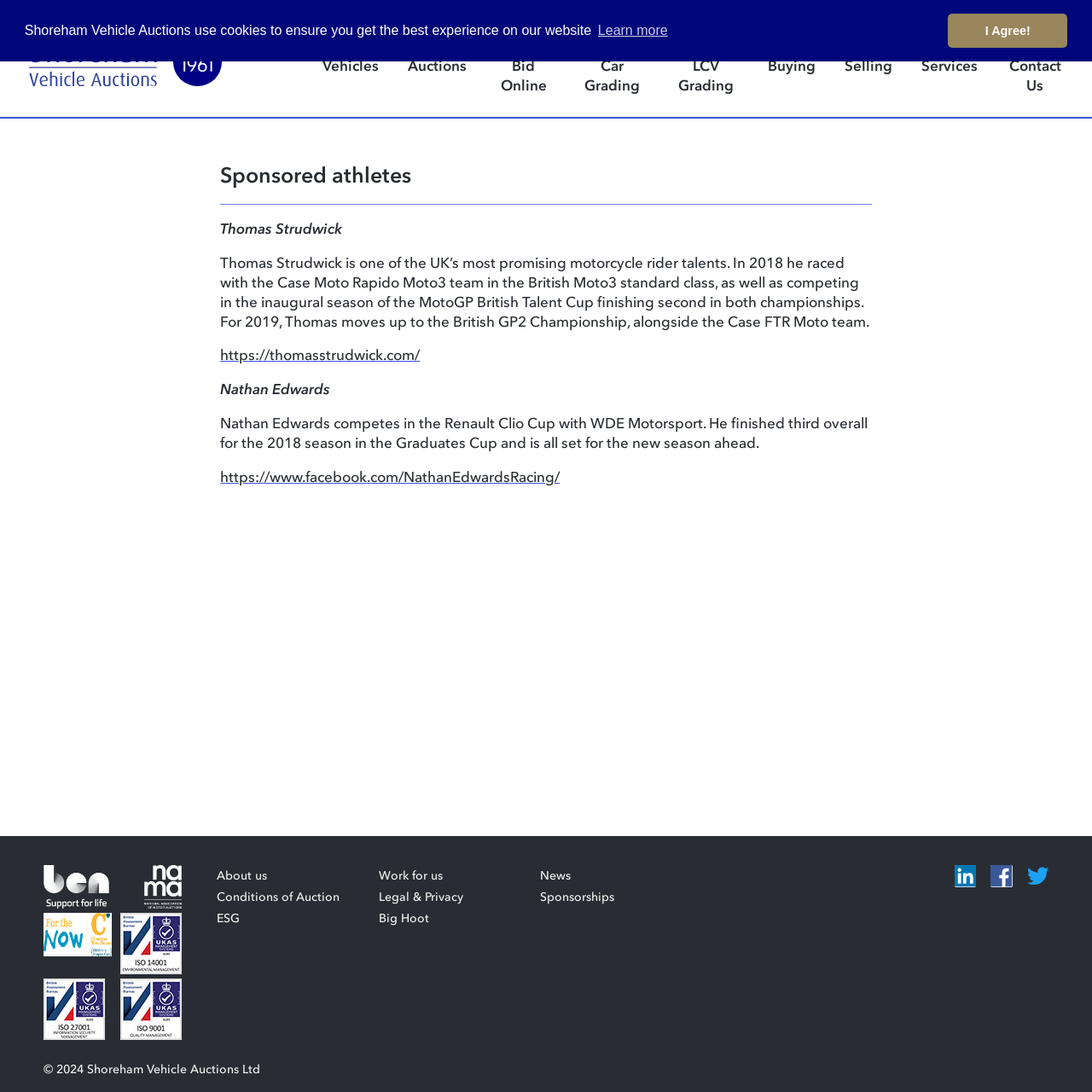Can you provide the bounding box coordinates for the element that should be clicked to implement the instruction: "Click the 'Learn more' button"?

[0.545, 0.016, 0.614, 0.04]